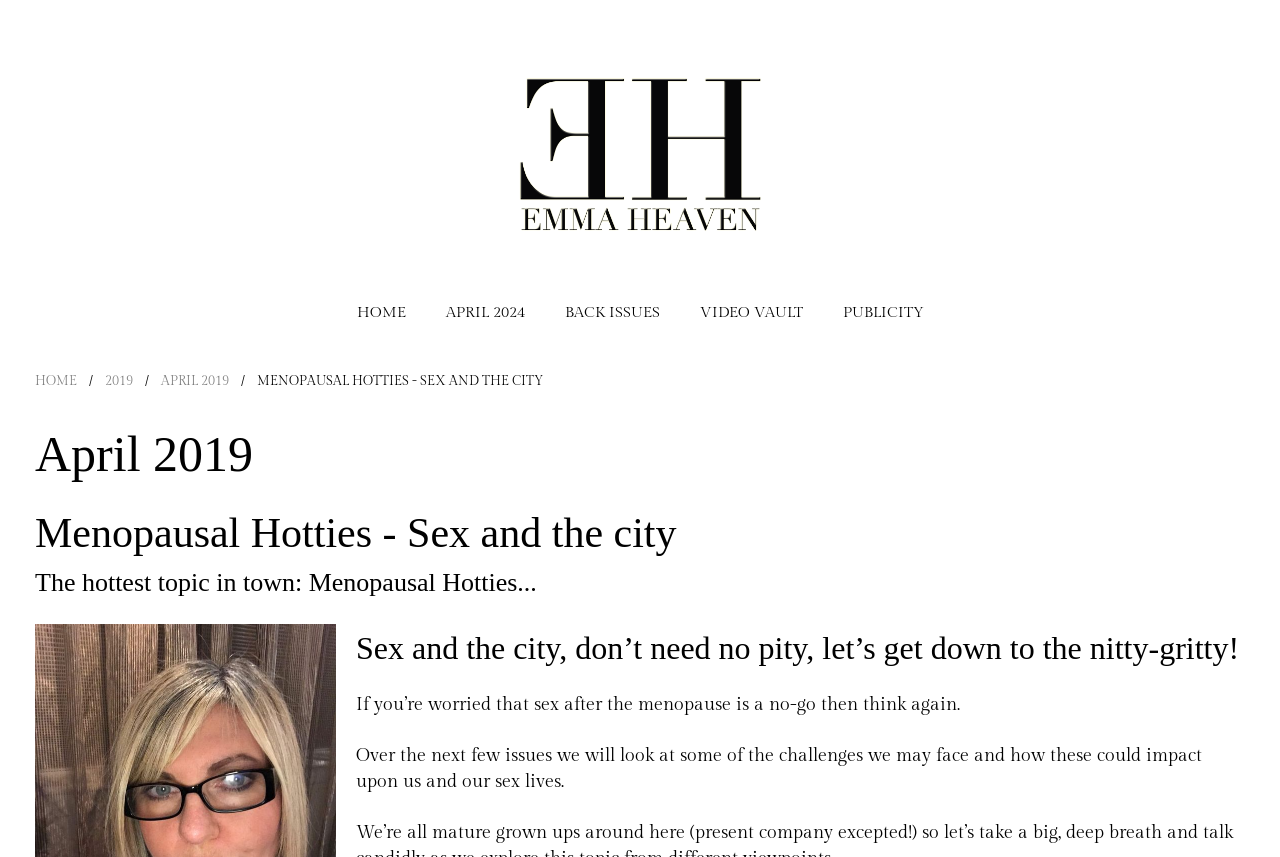What is the tone of the article?
Based on the screenshot, answer the question with a single word or phrase.

Informative and playful